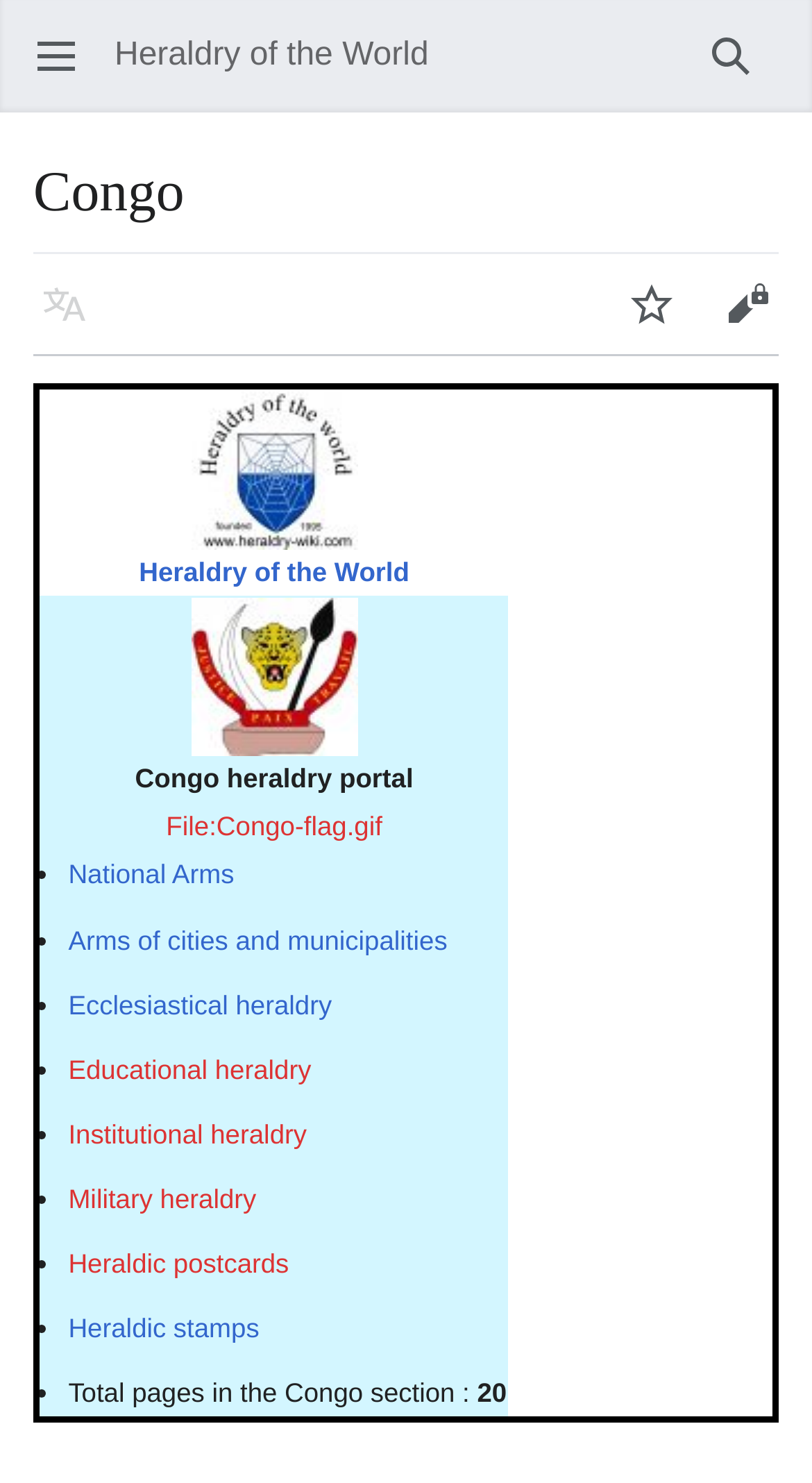Please identify the bounding box coordinates of the clickable area that will fulfill the following instruction: "Open main menu". The coordinates should be in the format of four float numbers between 0 and 1, i.e., [left, top, right, bottom].

[0.041, 0.006, 0.074, 0.024]